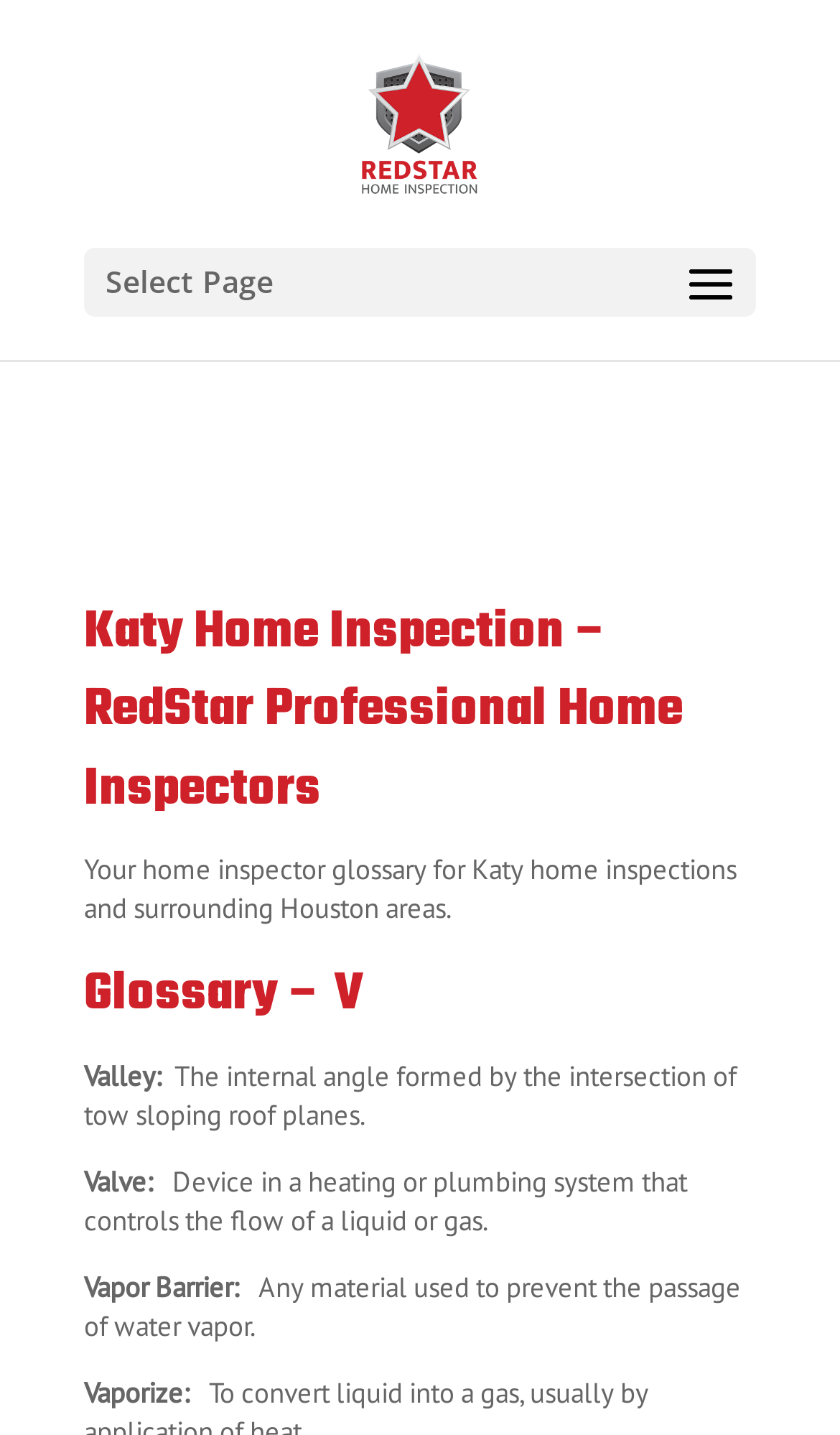Identify the bounding box coordinates for the UI element described as: "alt="Red Star Home Inspection"".

[0.42, 0.072, 0.58, 0.097]